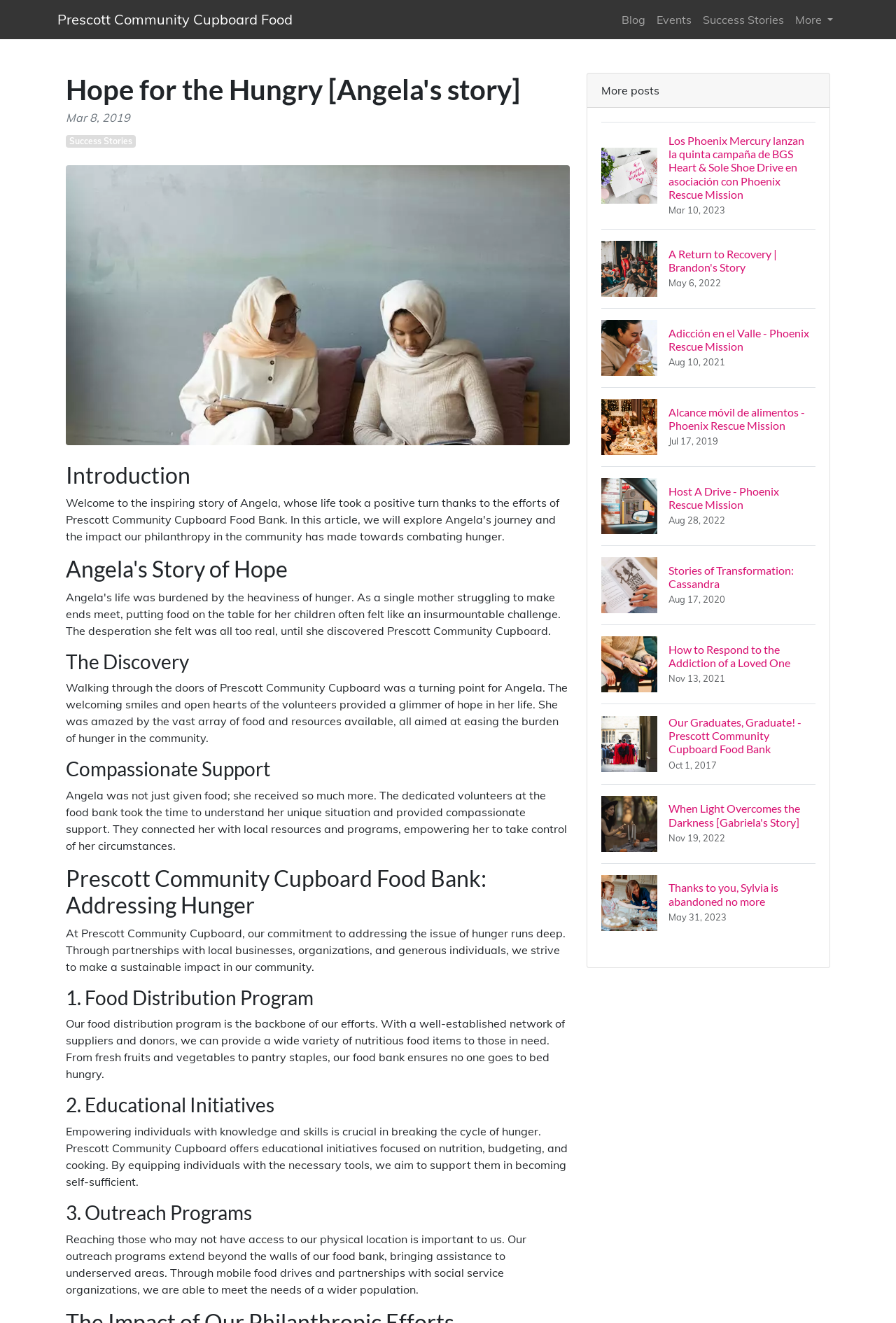Please specify the bounding box coordinates of the clickable section necessary to execute the following command: "Click on the 'Success Stories' link".

[0.073, 0.102, 0.151, 0.112]